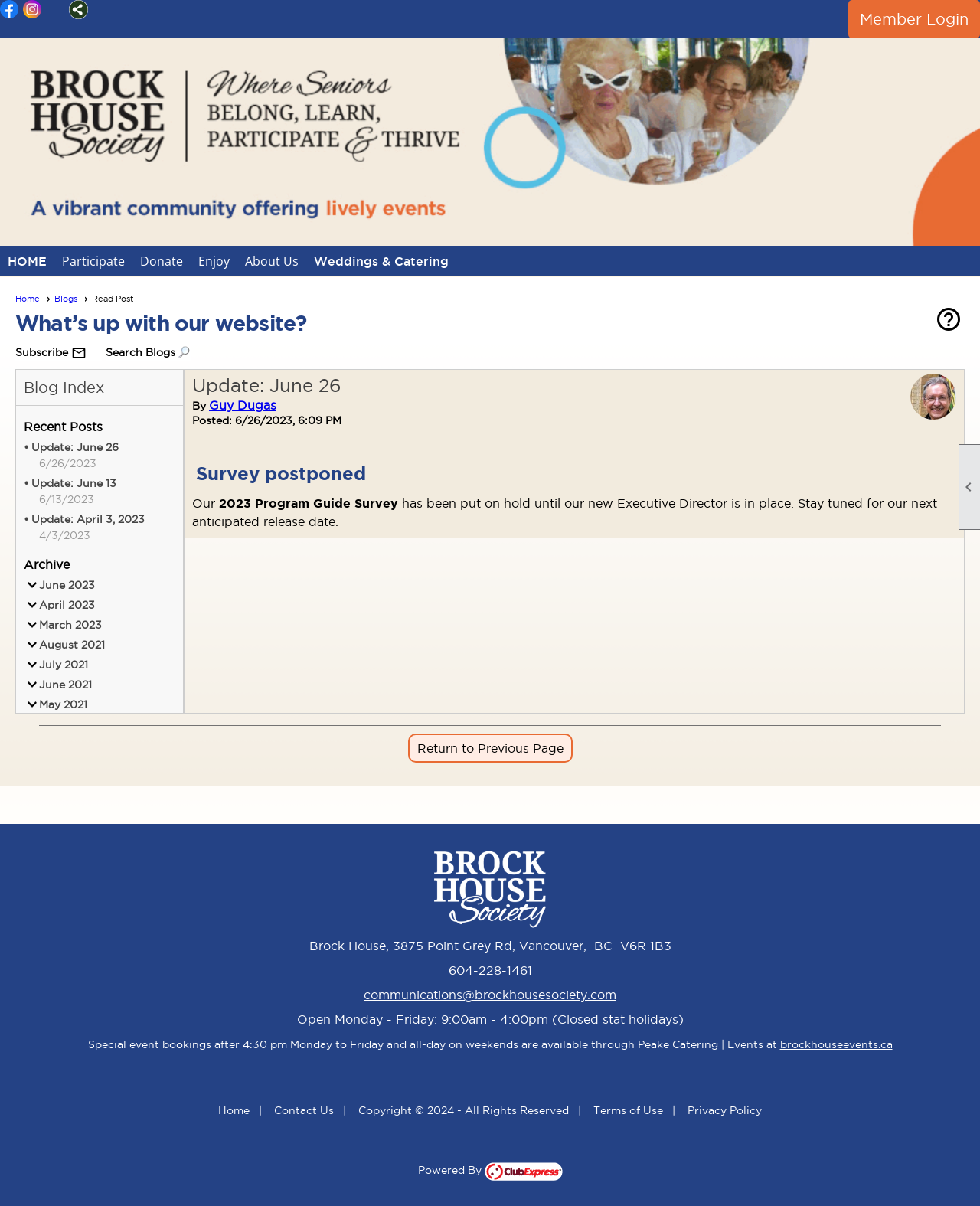Using the provided element description "Weddings & Catering", determine the bounding box coordinates of the UI element.

[0.312, 0.204, 0.466, 0.229]